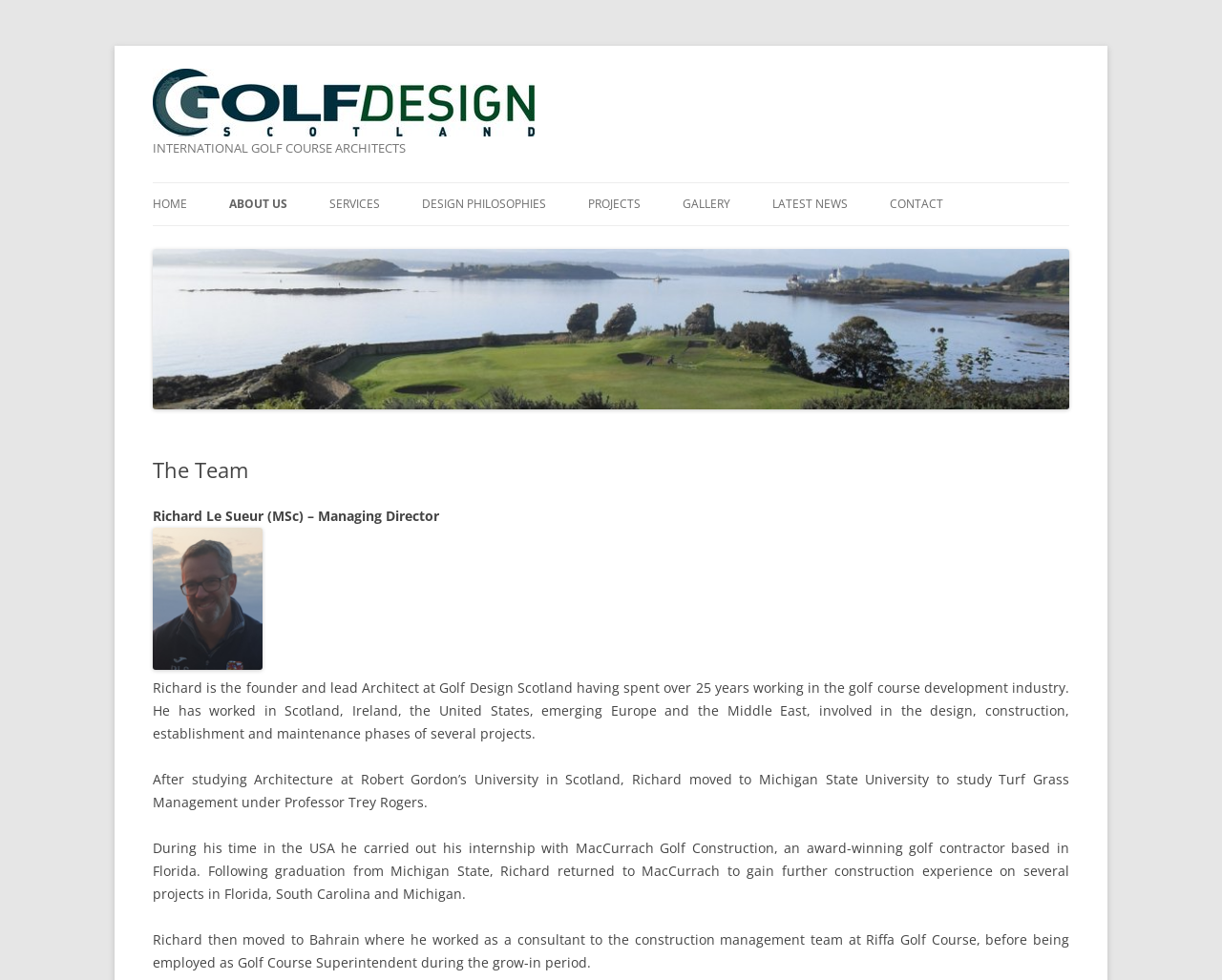How many years of experience does Richard Le Sueur have in the golf course development industry?
Use the information from the image to give a detailed answer to the question.

I determined this by reading the text about Richard Le Sueur, which states that he 'has spent over 25 years working in the golf course development industry'.